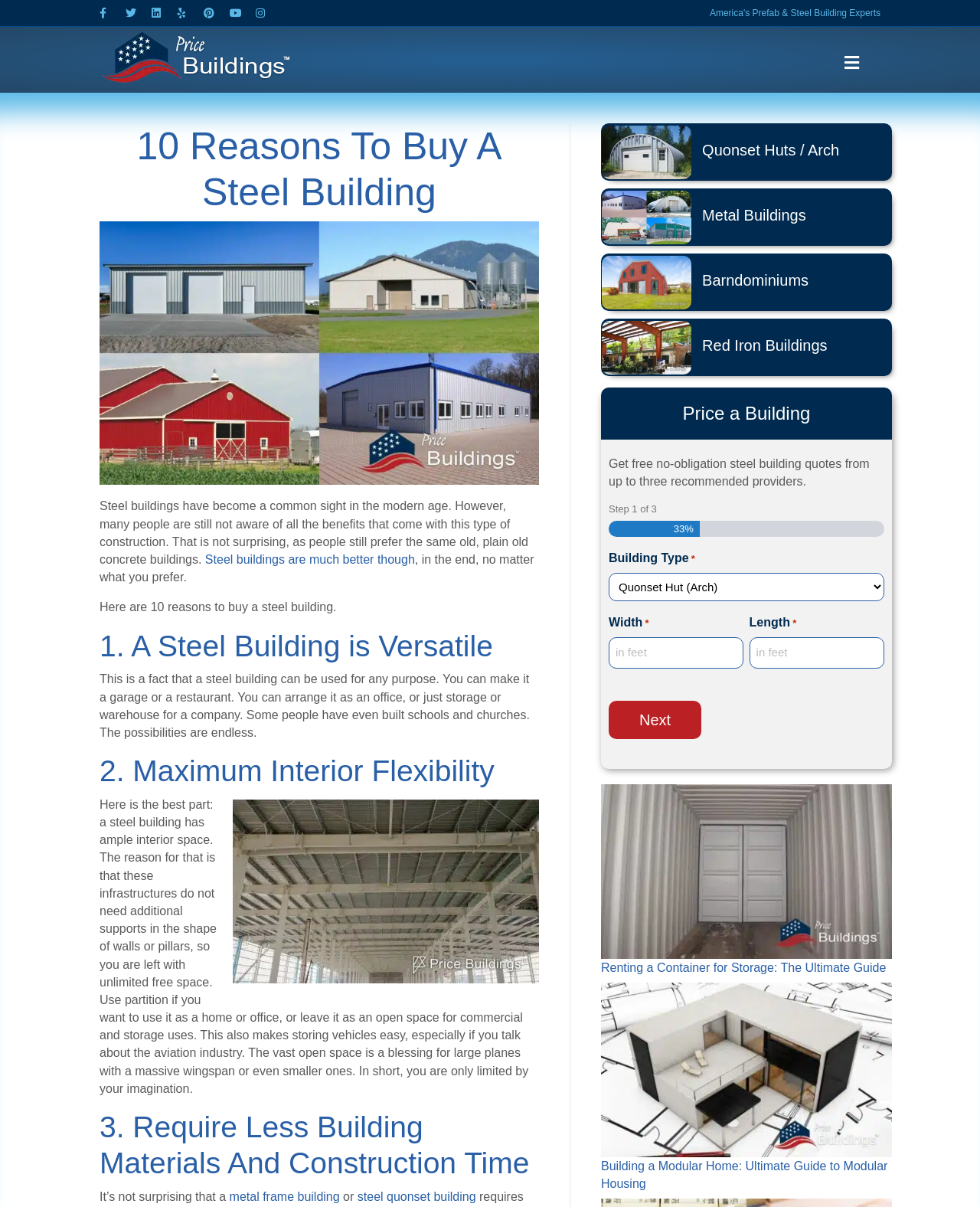Can you look at the image and give a comprehensive answer to the question:
What is the benefit of a steel building's interior space?

The benefit of a steel building's interior space is that it provides unlimited free space, as explained in the section '2. Maximum Interior Flexibility', which states that steel buildings do not need additional supports, leaving ample space for various uses.